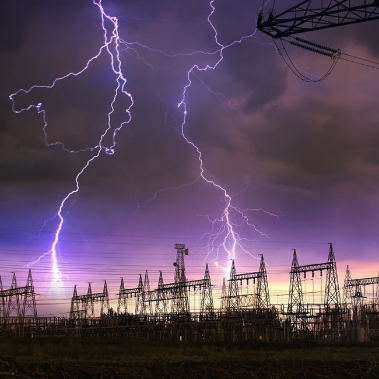Generate an in-depth description of the visual content.

The image showcases a dramatic scene of a high-voltage electrical substation captured during a thunderstorm. Streaks of bright lightning flash across a moody sky filled with dark, swirling clouds, illuminating the silhouette of tall transmission towers and power lines in the foreground. The contrast of the dark landscape against the vibrant purple and orange hues of the sky creates a striking visual effect, emphasizing both the power and beauty of nature. This stunning imagery reflects the themes of energy and environmental dynamics, reminiscent of the types of studies conducted in fields such as Insulation Coordination and Reactor Switching Studies, particularly relevant in power system engineering and safety compliance assessments.